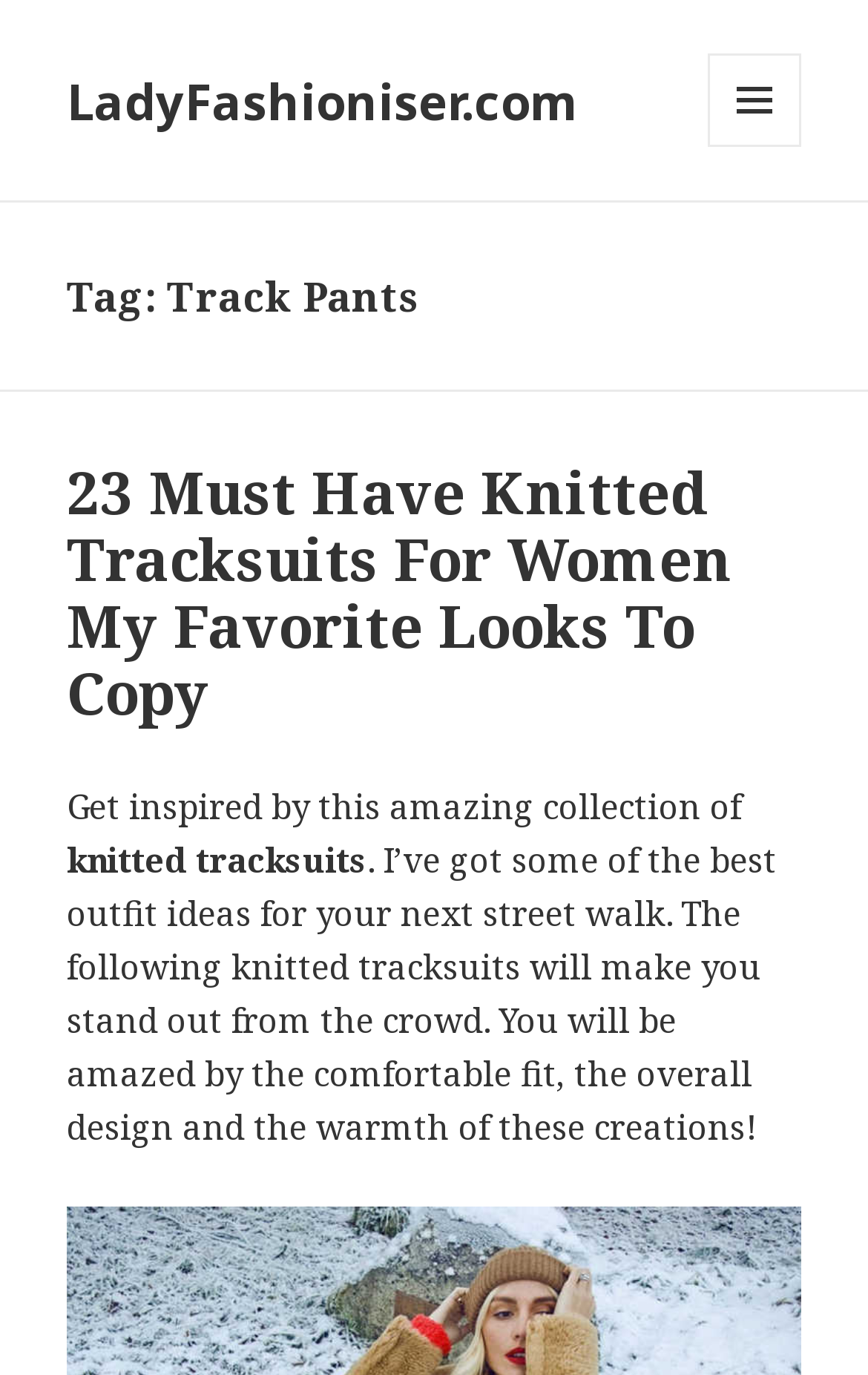Is the article providing outfit ideas?
Answer the question with a single word or phrase by looking at the picture.

Yes